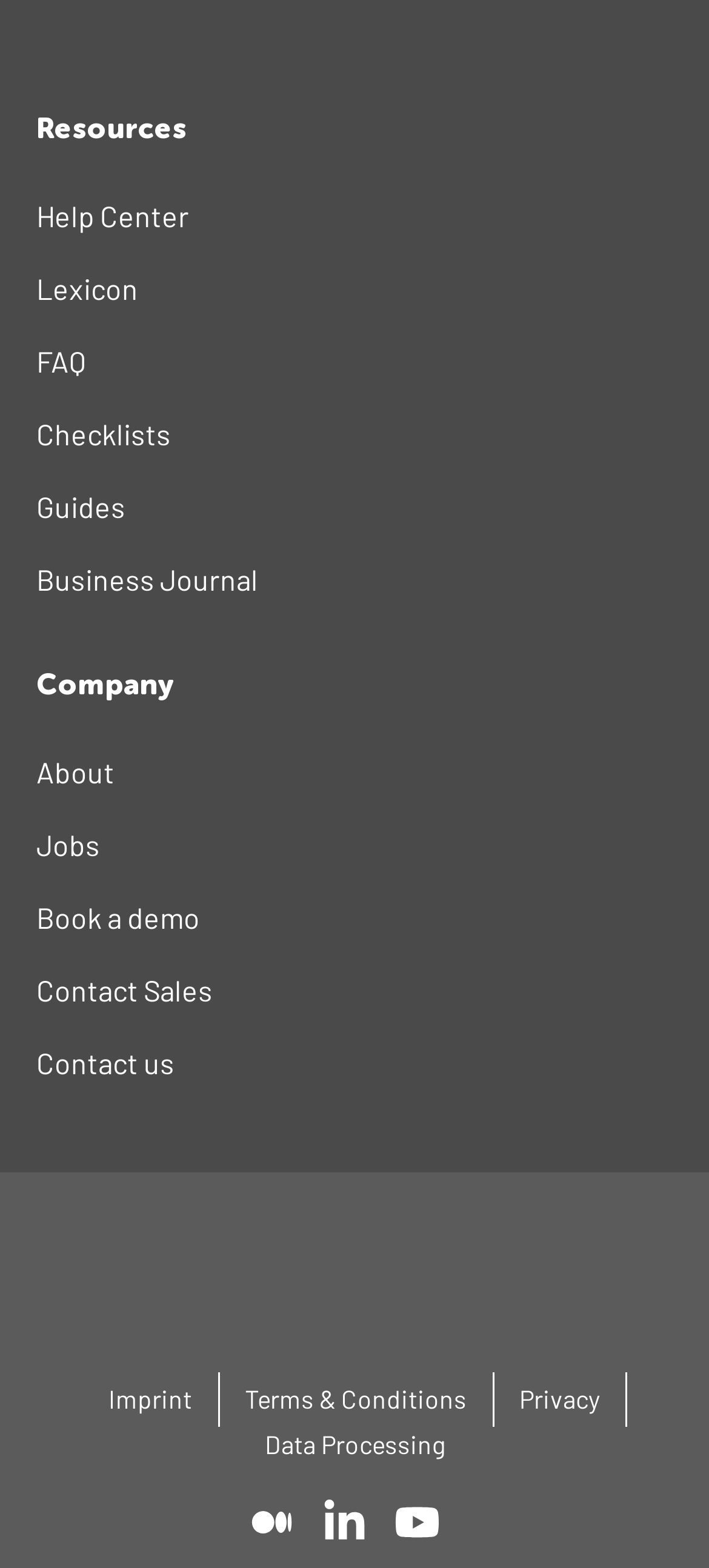From the details in the image, provide a thorough response to the question: What is the last link under 'Company'?

I looked at the links under the 'Company' heading and found that the last link is 'Contact us'.